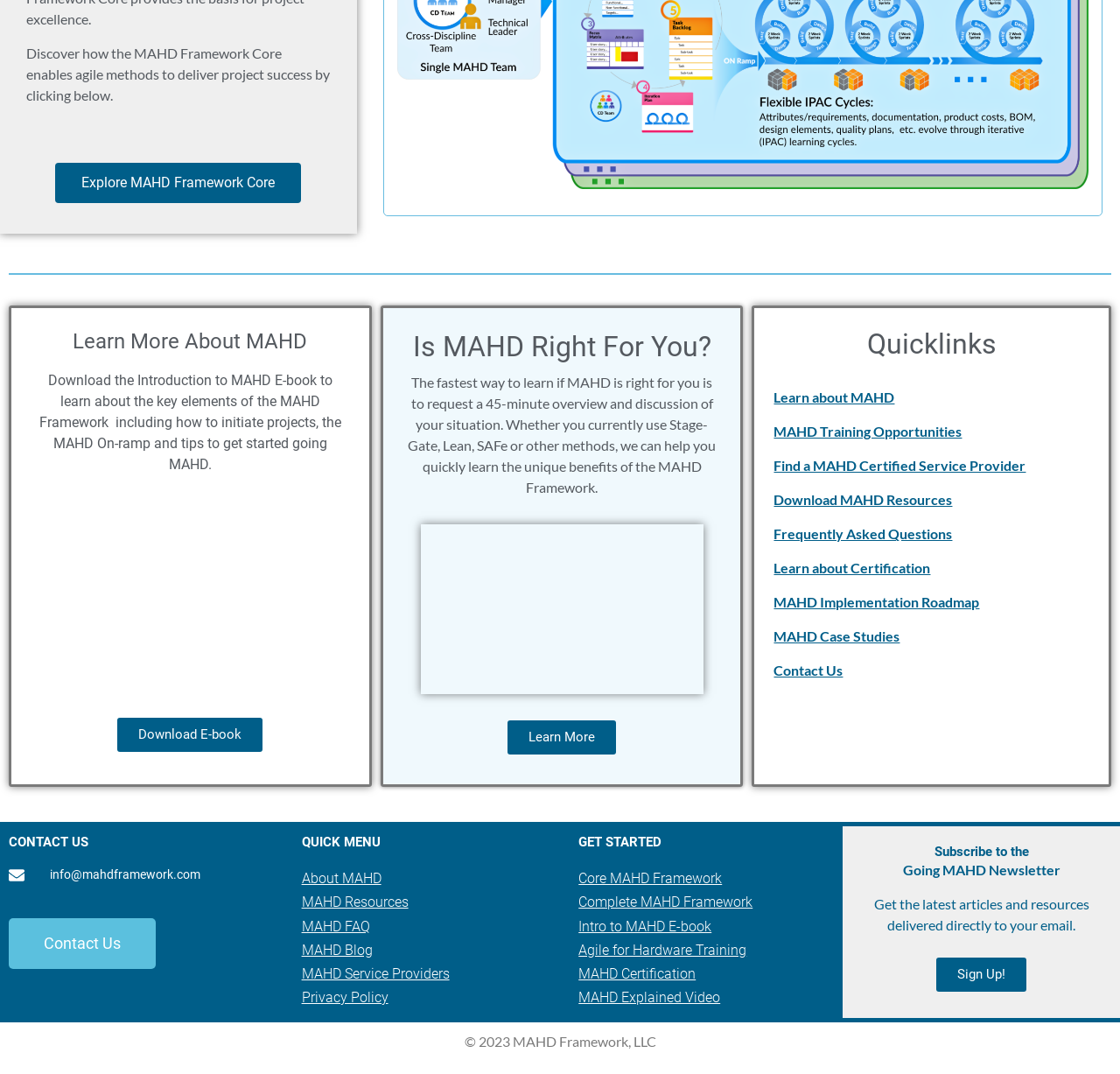Could you provide the bounding box coordinates for the portion of the screen to click to complete this instruction: "Sign Up!"?

[0.836, 0.891, 0.917, 0.923]